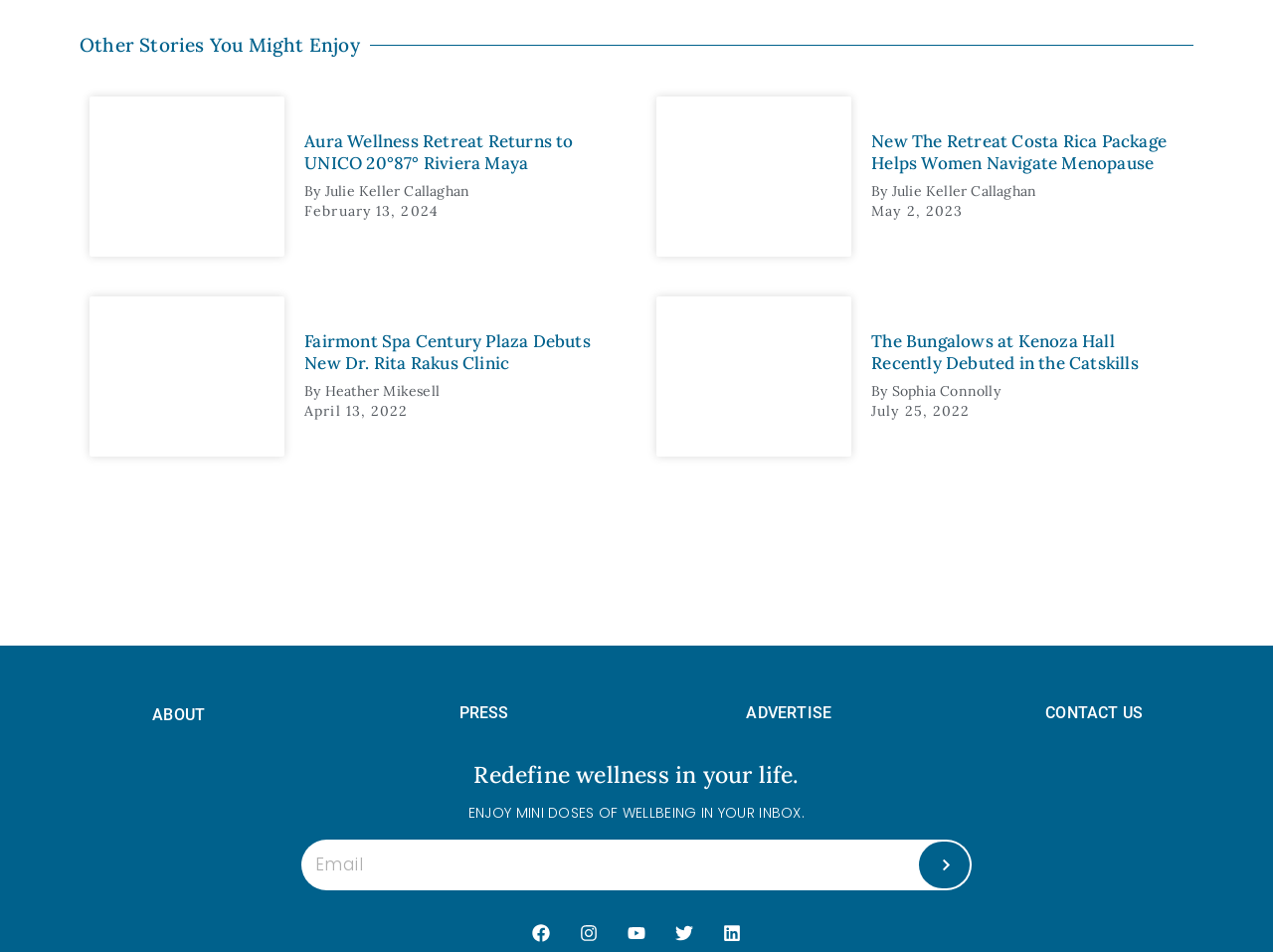Give a one-word or one-phrase response to the question:
What is the purpose of the textbox at the bottom of the page?

Enter email